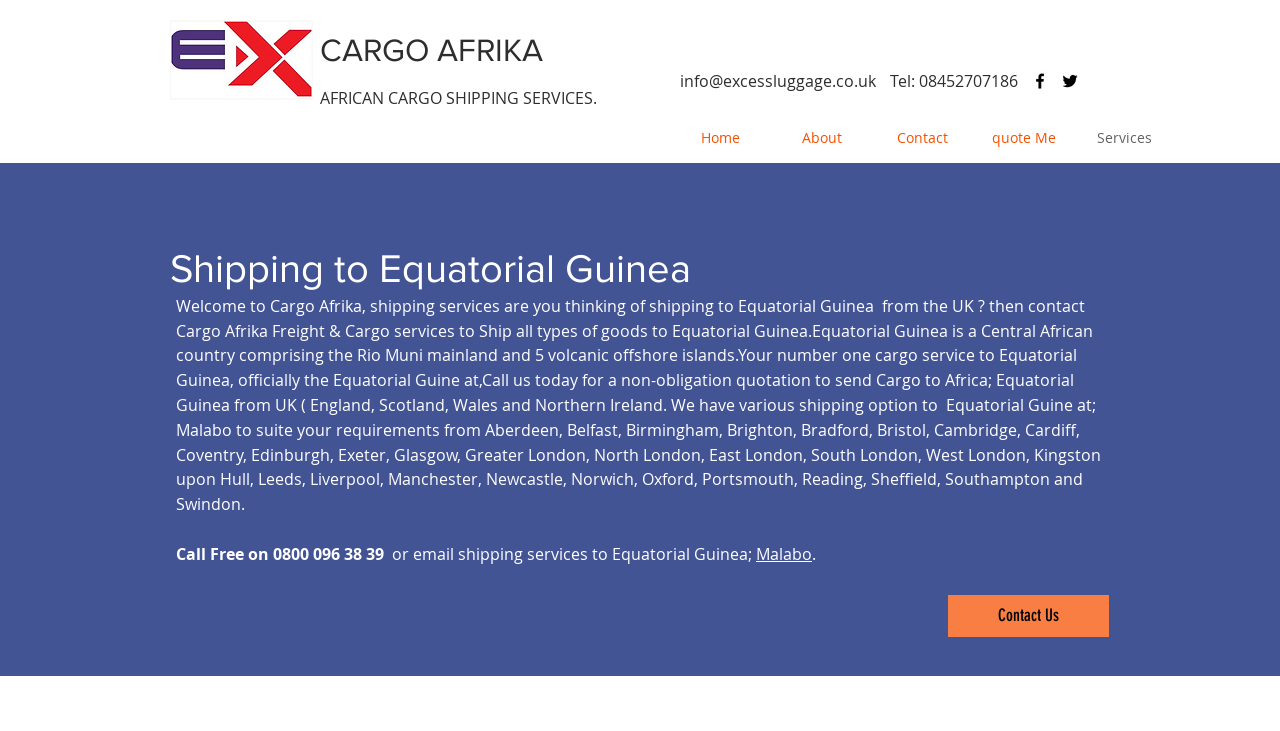Locate the bounding box coordinates of the UI element described by: "Contact". Provide the coordinates as four float numbers between 0 and 1, formatted as [left, top, right, bottom].

[0.681, 0.154, 0.76, 0.223]